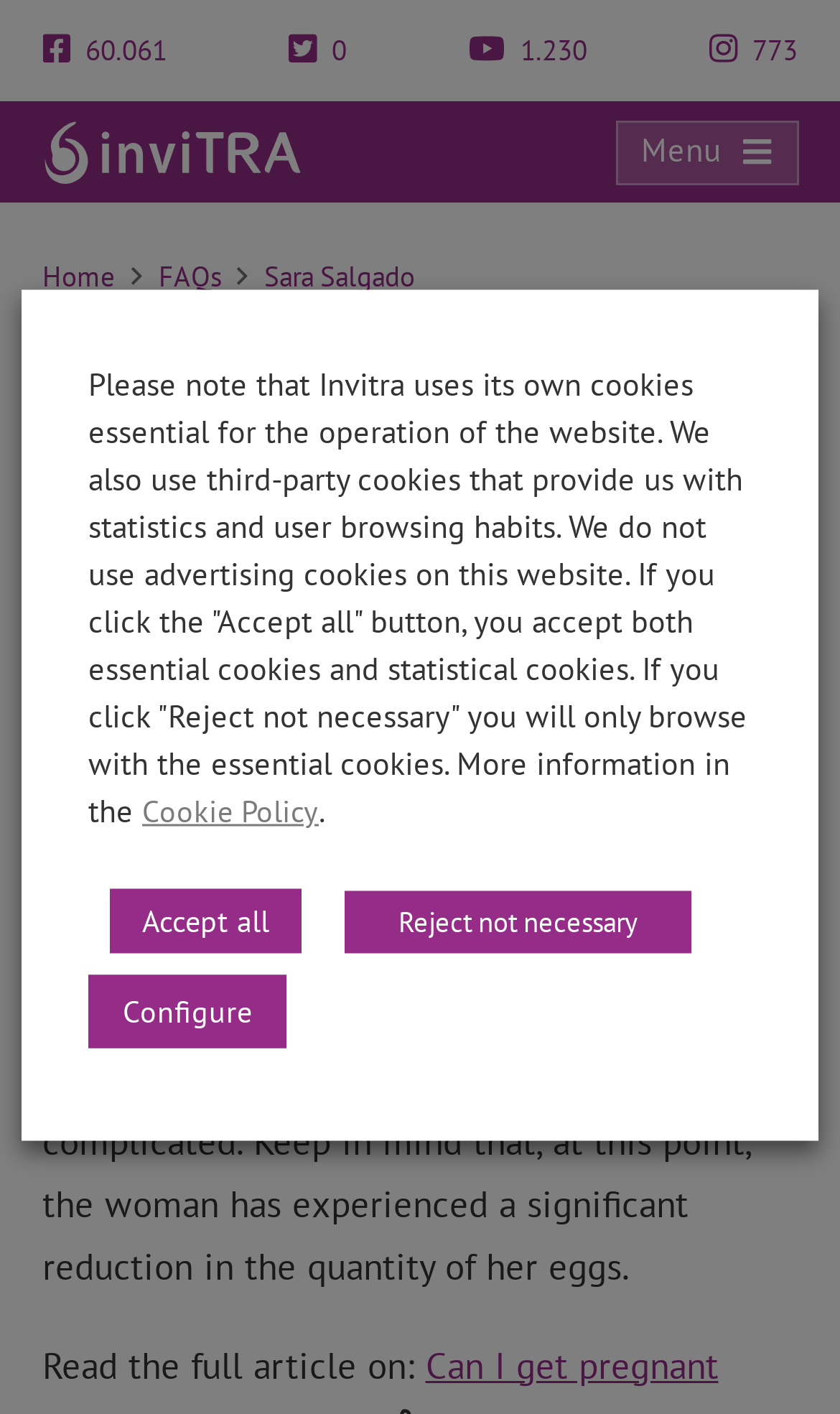Given the element description "Cookie Policy" in the screenshot, predict the bounding box coordinates of that UI element.

[0.169, 0.563, 0.379, 0.584]